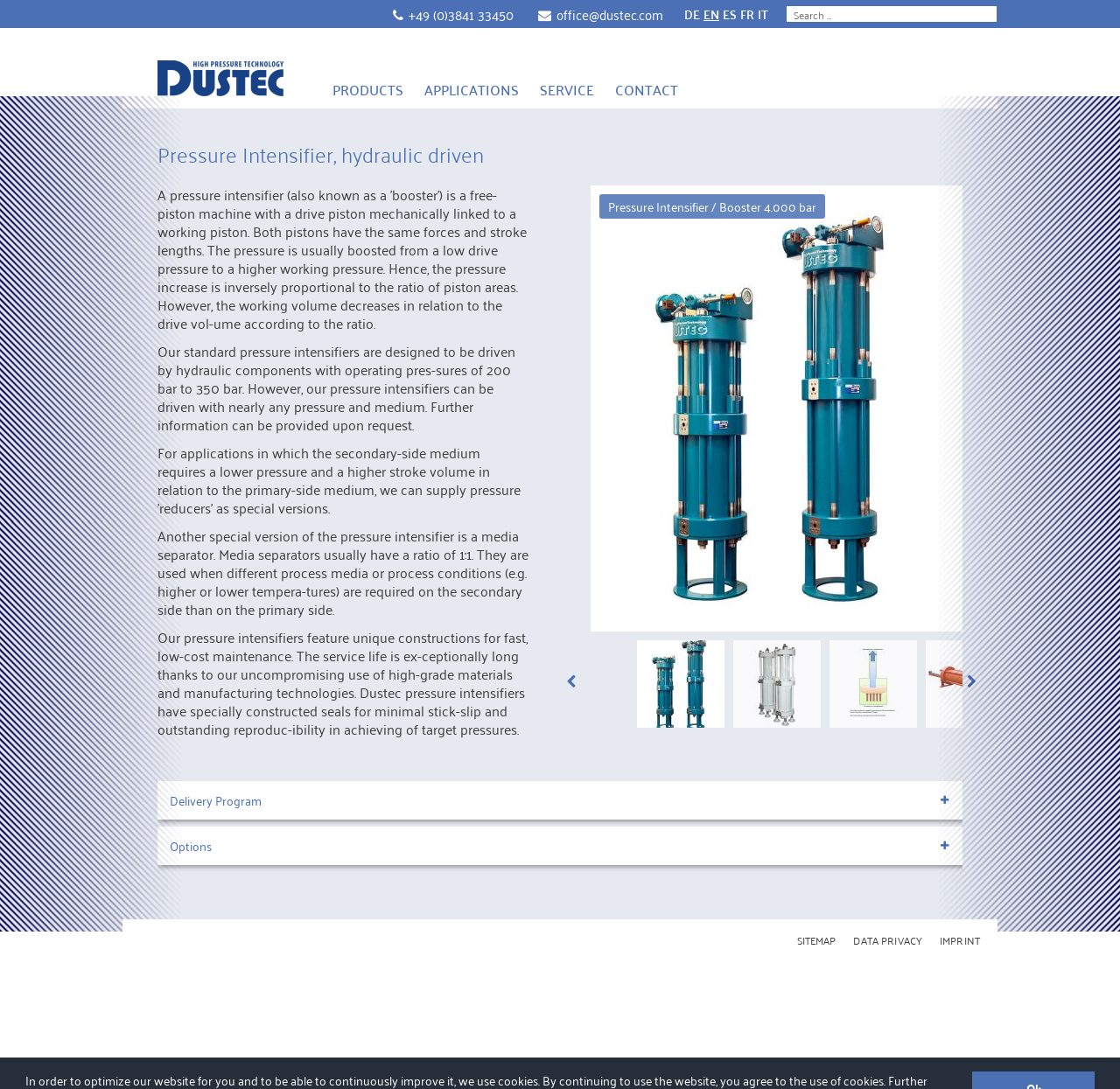Based on what you see in the screenshot, provide a thorough answer to this question: How many product categories are there?

I counted the number of product categories listed on the webpage, which are Pressure Vessels, Pressure Intensifier, pneumatic driven, Pressure Intensifier, hydraulic driven, Motor driven Spindle Pumps, Valves, and Tubings, Fittings & Hoses, making a total of 7 product categories.